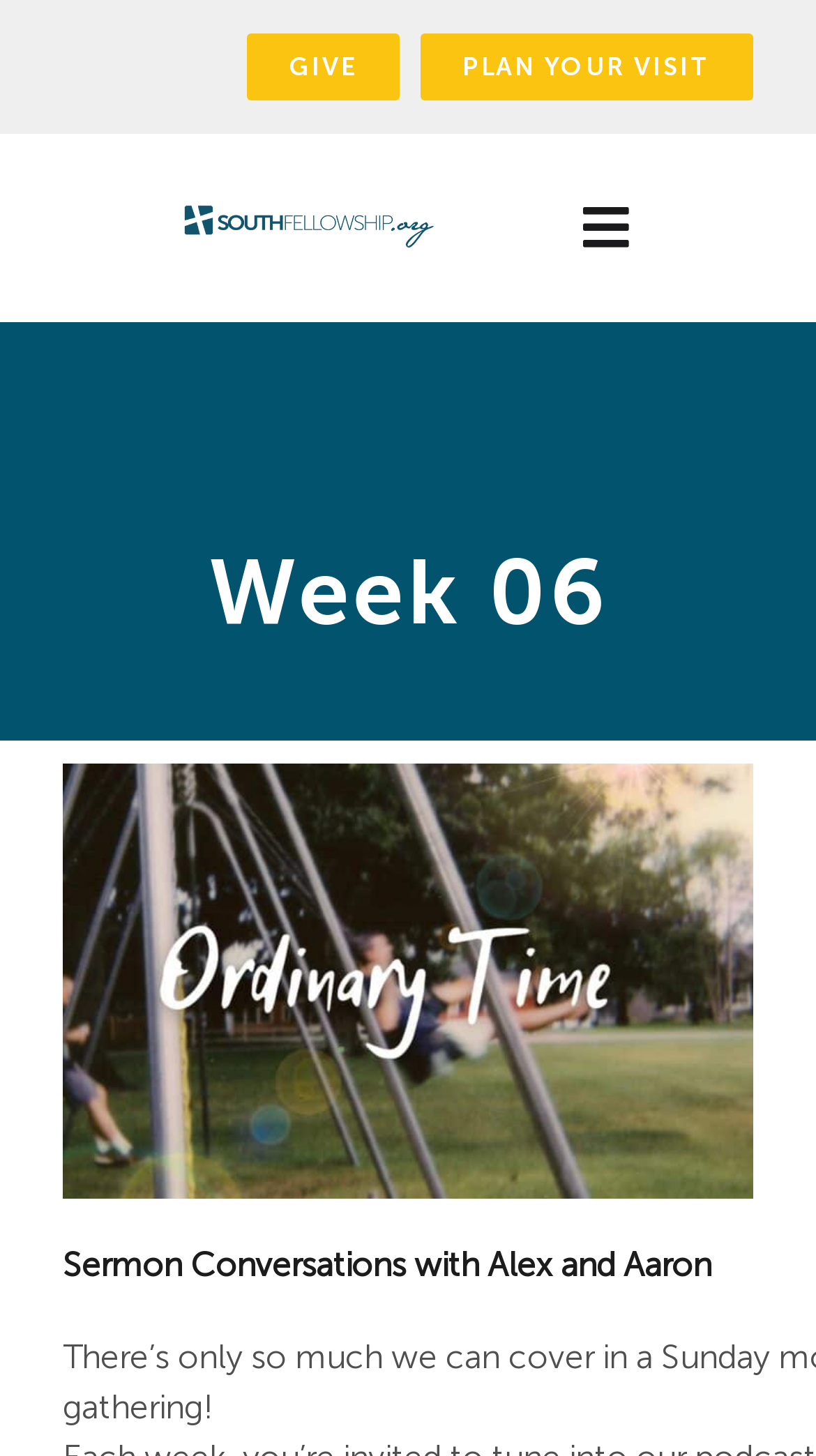Reply to the question with a brief word or phrase: What is the text of the first link in the top navigation menu?

GIVE